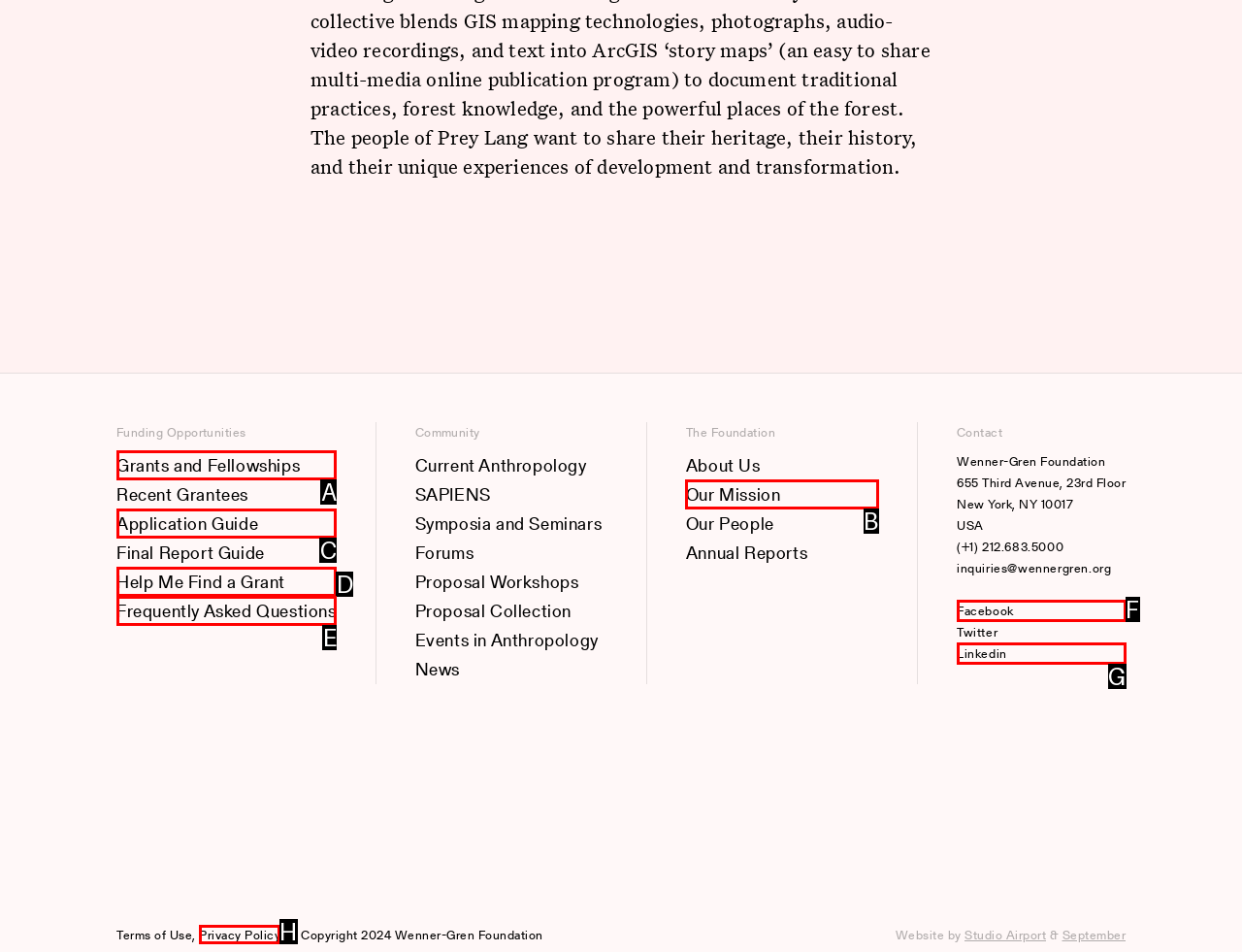Identify the correct lettered option to click in order to perform this task: Click on Grants and Fellowships. Respond with the letter.

A